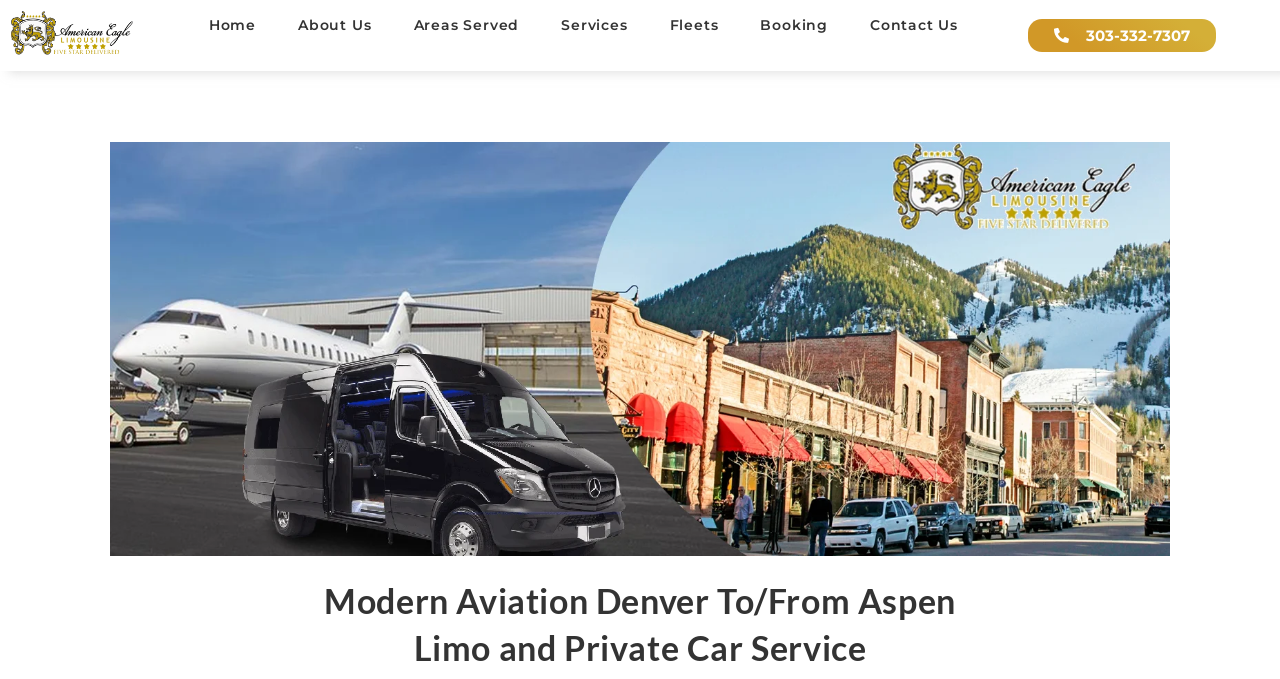Please identify the coordinates of the bounding box for the clickable region that will accomplish this instruction: "Make a Booking".

[0.578, 0.027, 0.663, 0.048]